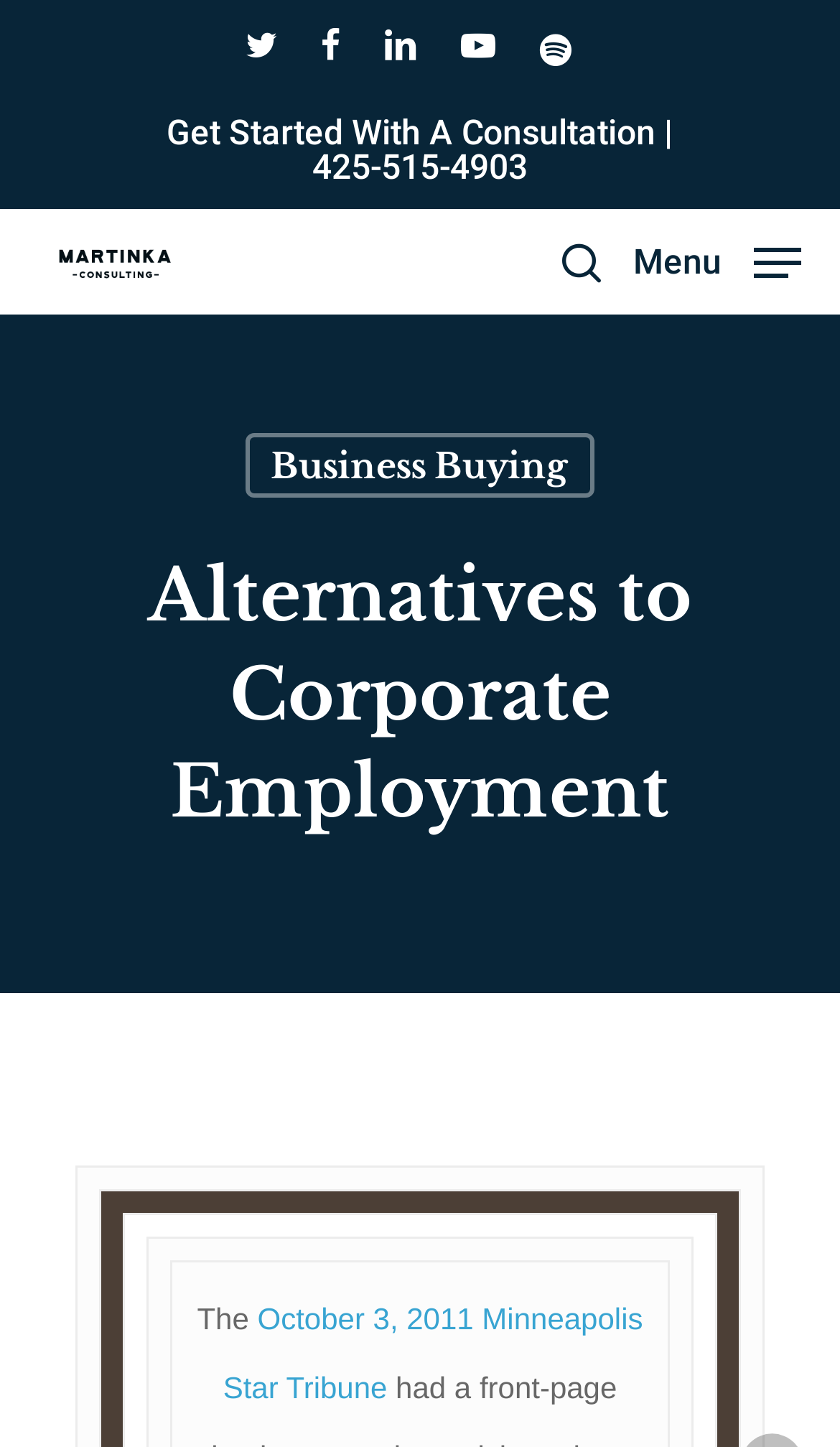Analyze and describe the webpage in a detailed narrative.

The webpage is about Martinka Consulting, a business consulting firm that provides alternatives to corporate employment. At the top left corner, there are social media links to Twitter, Facebook, LinkedIn, YouTube, and Spotify. Below these links, there is a call-to-action button "Get Started With A Consultation" with a phone number. 

On the top right corner, there is a search bar with a "Search" textbox and a "Close Search" link. Next to the search bar, there is a link to the Martinka Consulting website with a corresponding image. 

Below the search bar, there is a navigation menu with a link to "Business Buying" and other options. The main content of the webpage is headed by "Alternatives to Corporate Employment", which is a title that summarizes the article. 

The article itself appears to be about a news article from the October 3, 2011 Minneapolis Star Tribune, which discusses how franchises are a viable alternative to a corporate job. The article is likely the main content of the webpage.